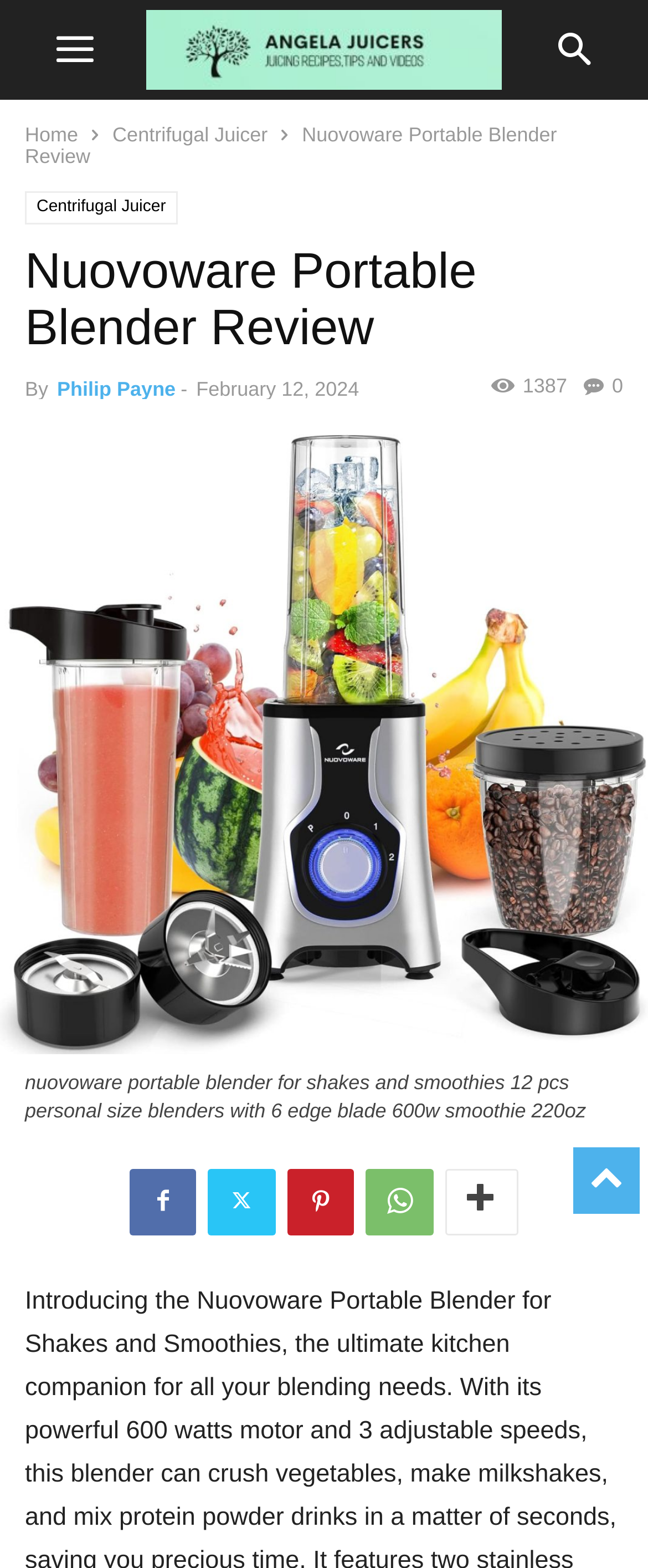Who is the author of the review?
Using the information from the image, provide a comprehensive answer to the question.

I determined the answer by looking at the header section of the webpage, which contains a link with the text 'Philip Payne'. This link is labeled as 'By', suggesting that Philip Payne is the author of the review.